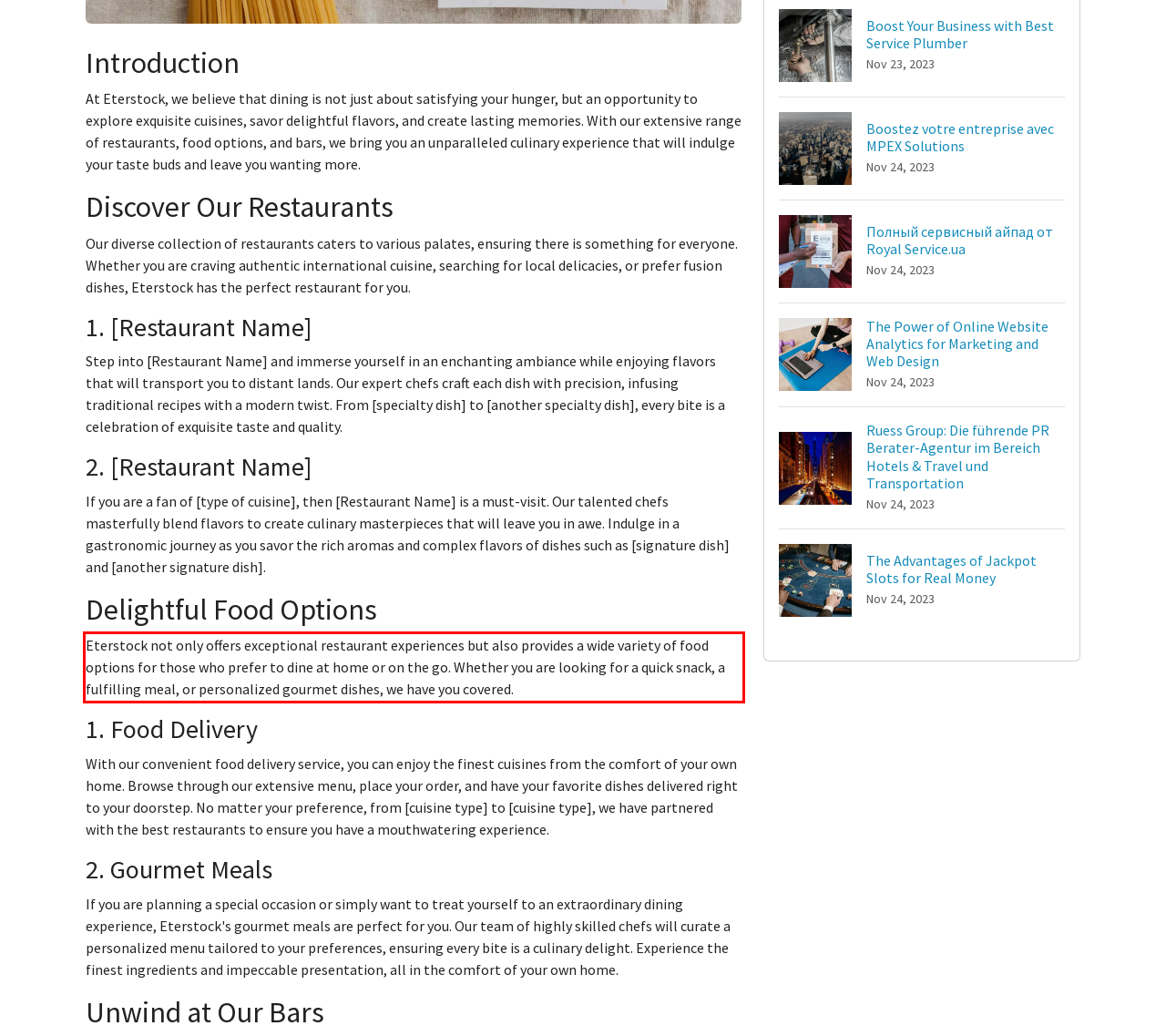With the given screenshot of a webpage, locate the red rectangle bounding box and extract the text content using OCR.

Eterstock not only offers exceptional restaurant experiences but also provides a wide variety of food options for those who prefer to dine at home or on the go. Whether you are looking for a quick snack, a fulfilling meal, or personalized gourmet dishes, we have you covered.